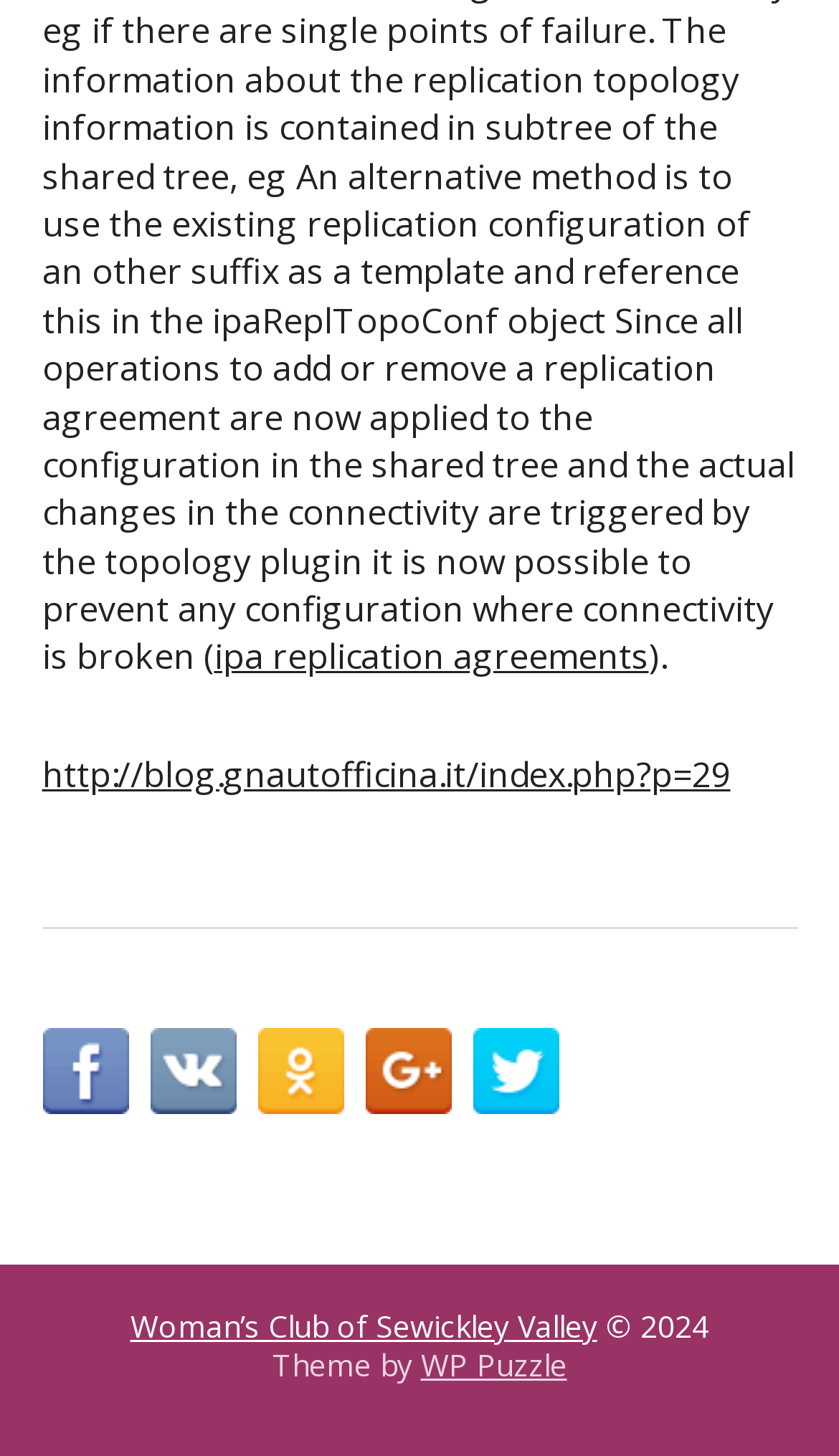What is the copyright year?
Please provide an in-depth and detailed response to the question.

The StaticText element '© 2024' indicates that the copyright year for the webpage's content is 2024.